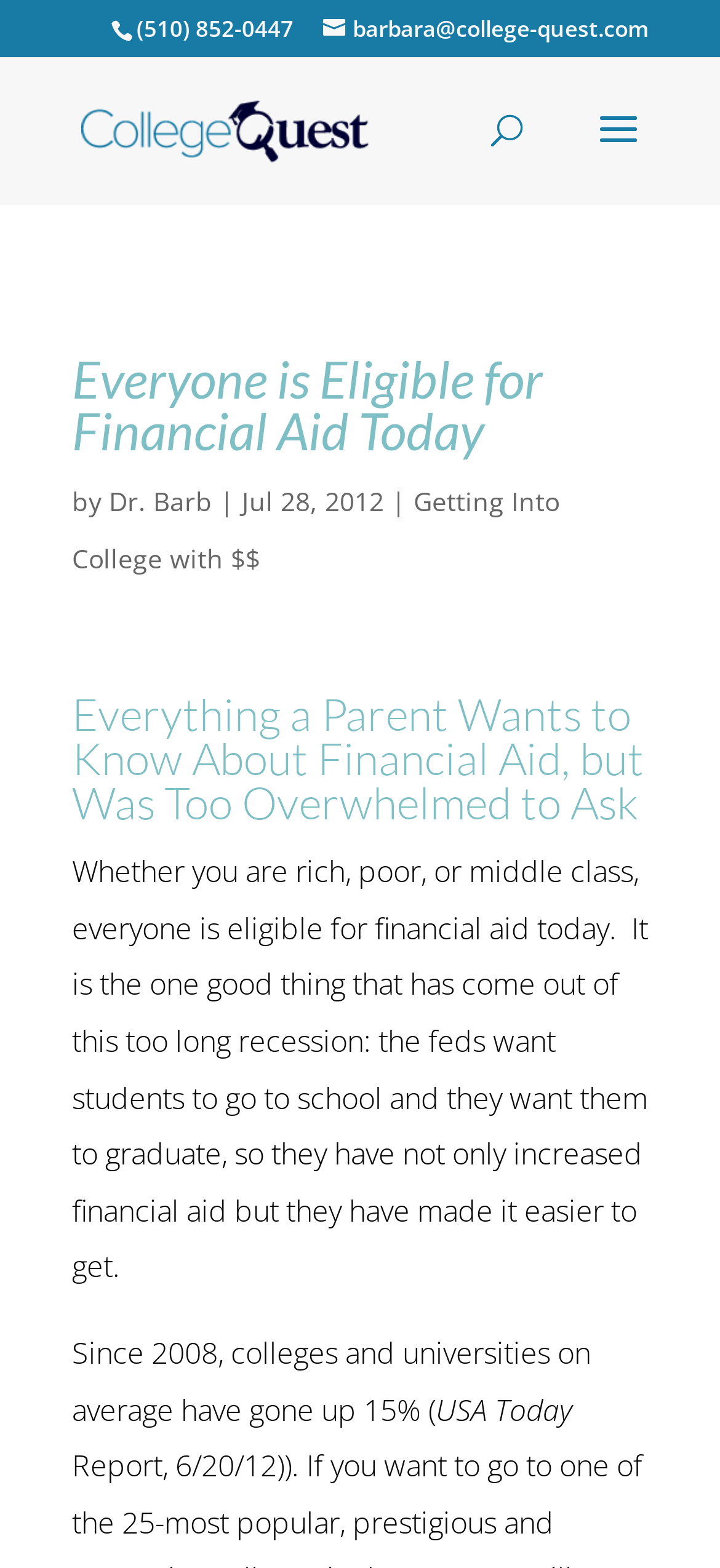Please provide a detailed answer to the question below by examining the image:
What is the percentage increase in college tuition since 2008?

The article mentions that colleges and universities on average have gone up 15% since 2008, according to USA Today.